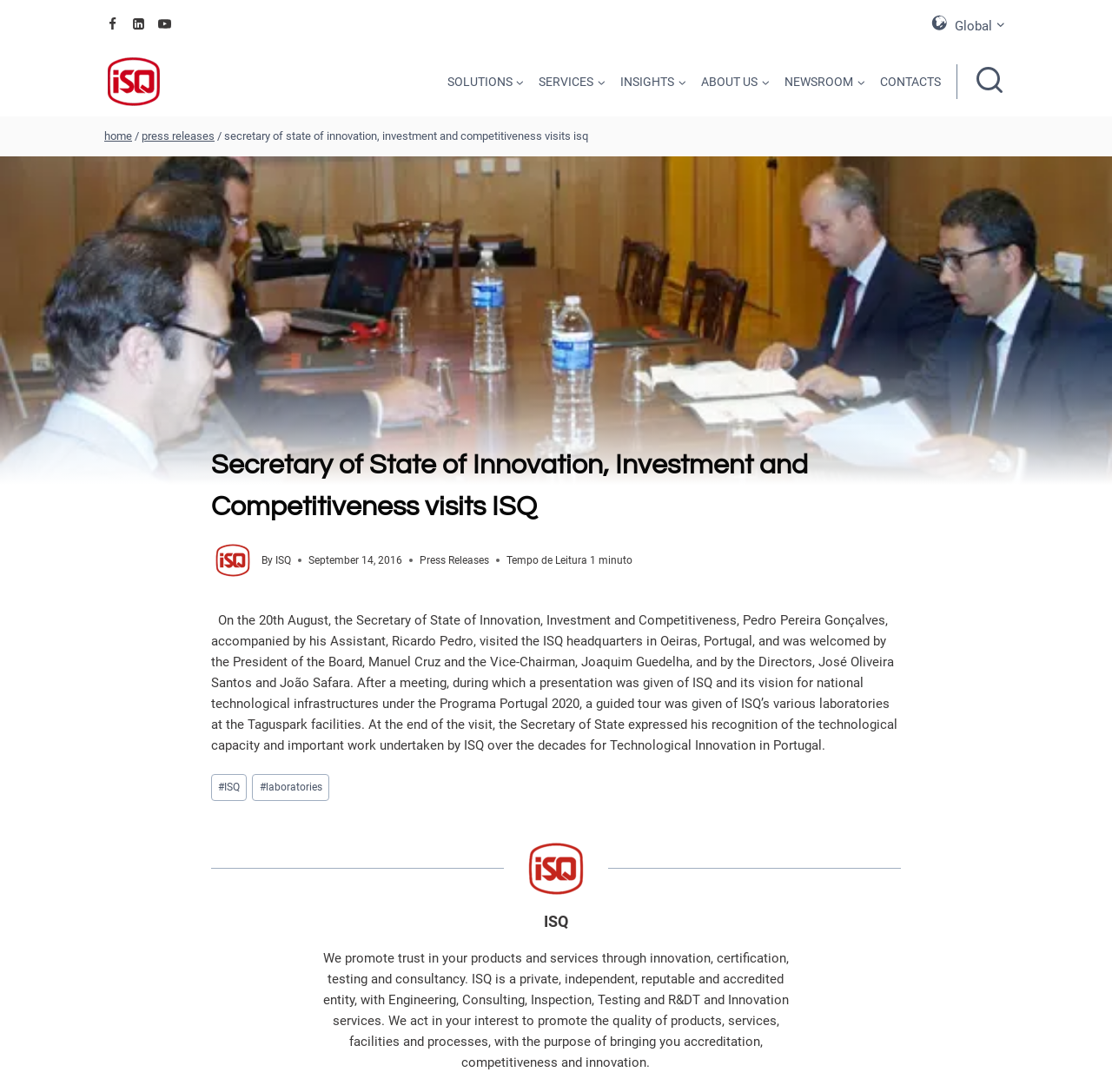Using the provided element description: "parent_node: Global aria-label="Child menu"", determine the bounding box coordinates of the corresponding UI element in the screenshot.

[0.89, 0.0, 0.903, 0.043]